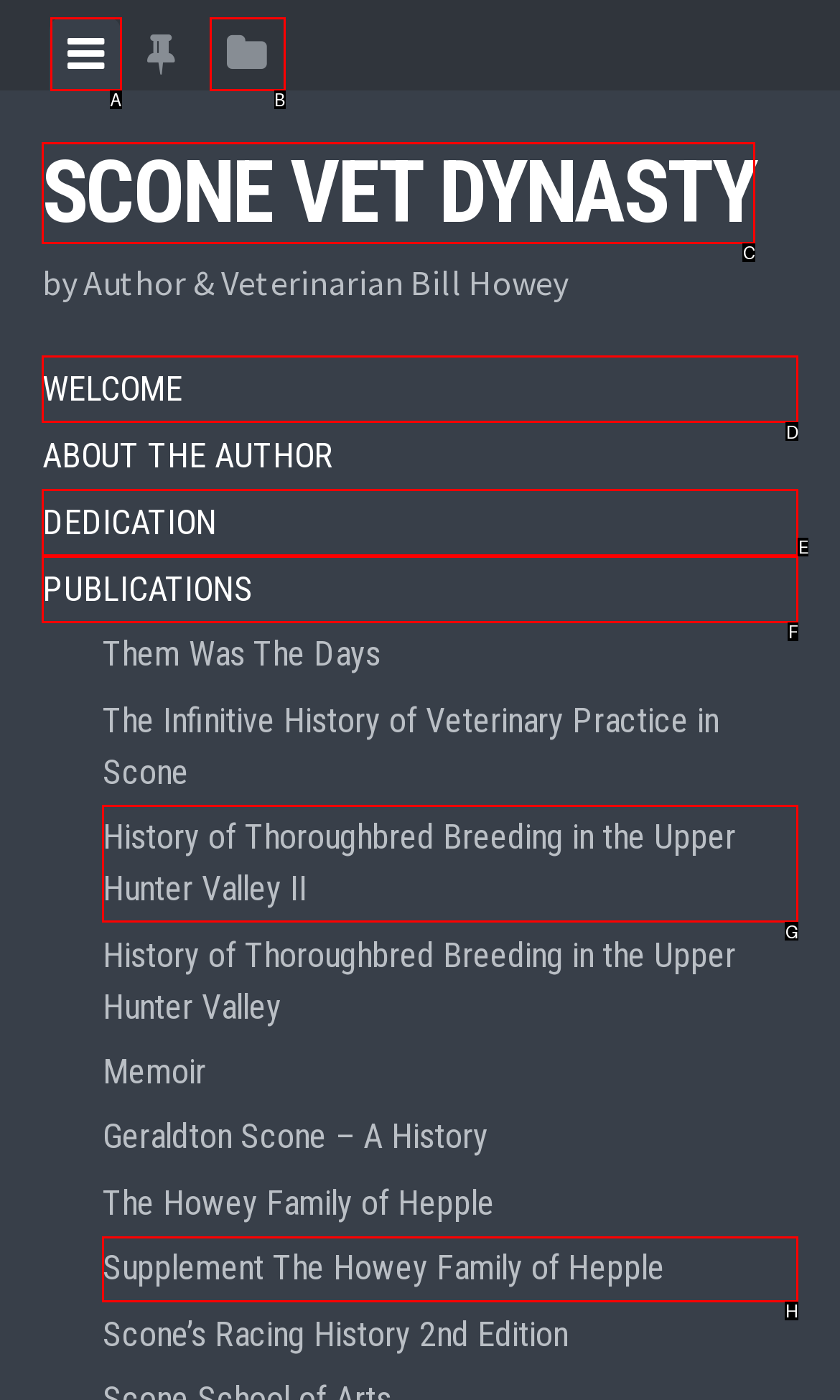Which HTML element should be clicked to complete the task: Go to WELCOME page? Answer with the letter of the corresponding option.

D